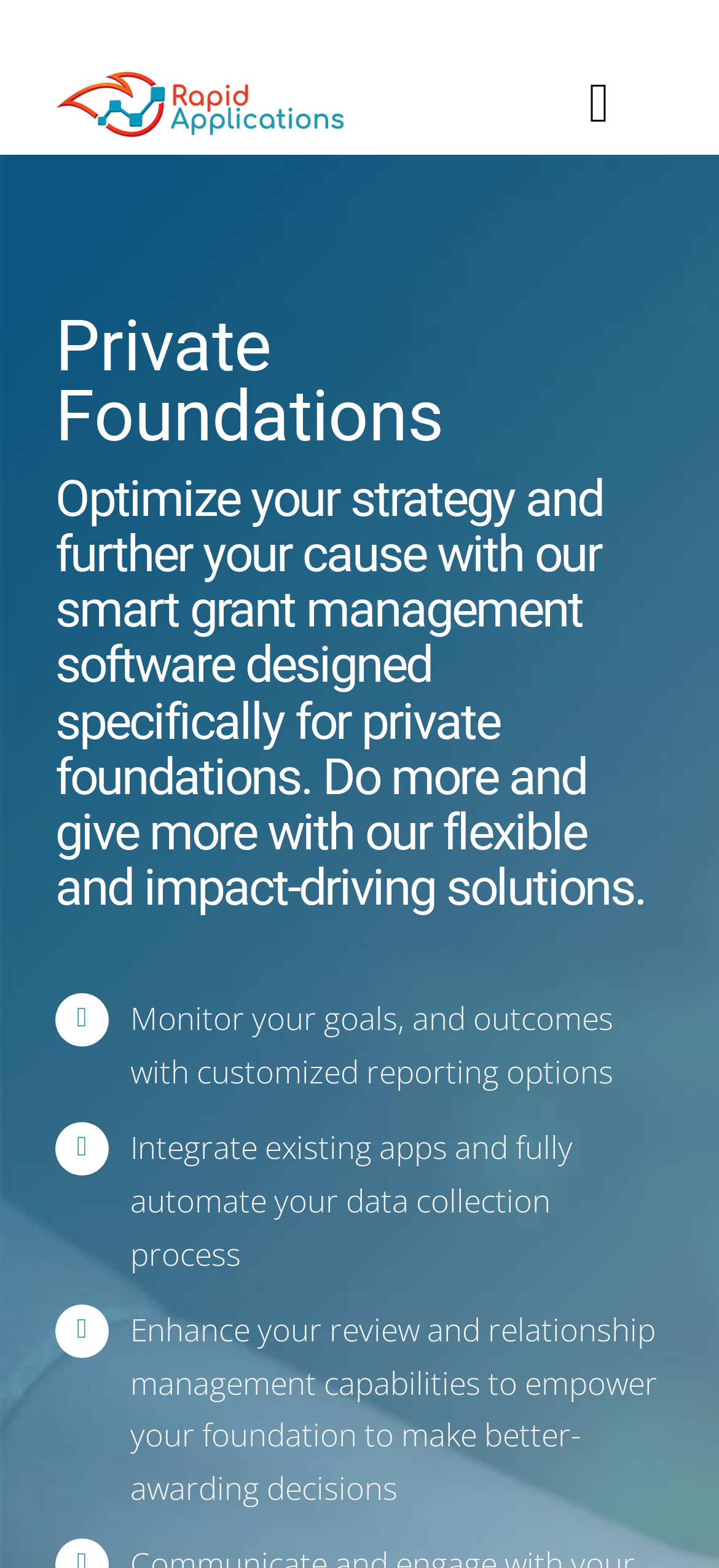Provide a short answer to the following question with just one word or phrase: What is the main purpose of the software?

Grant management